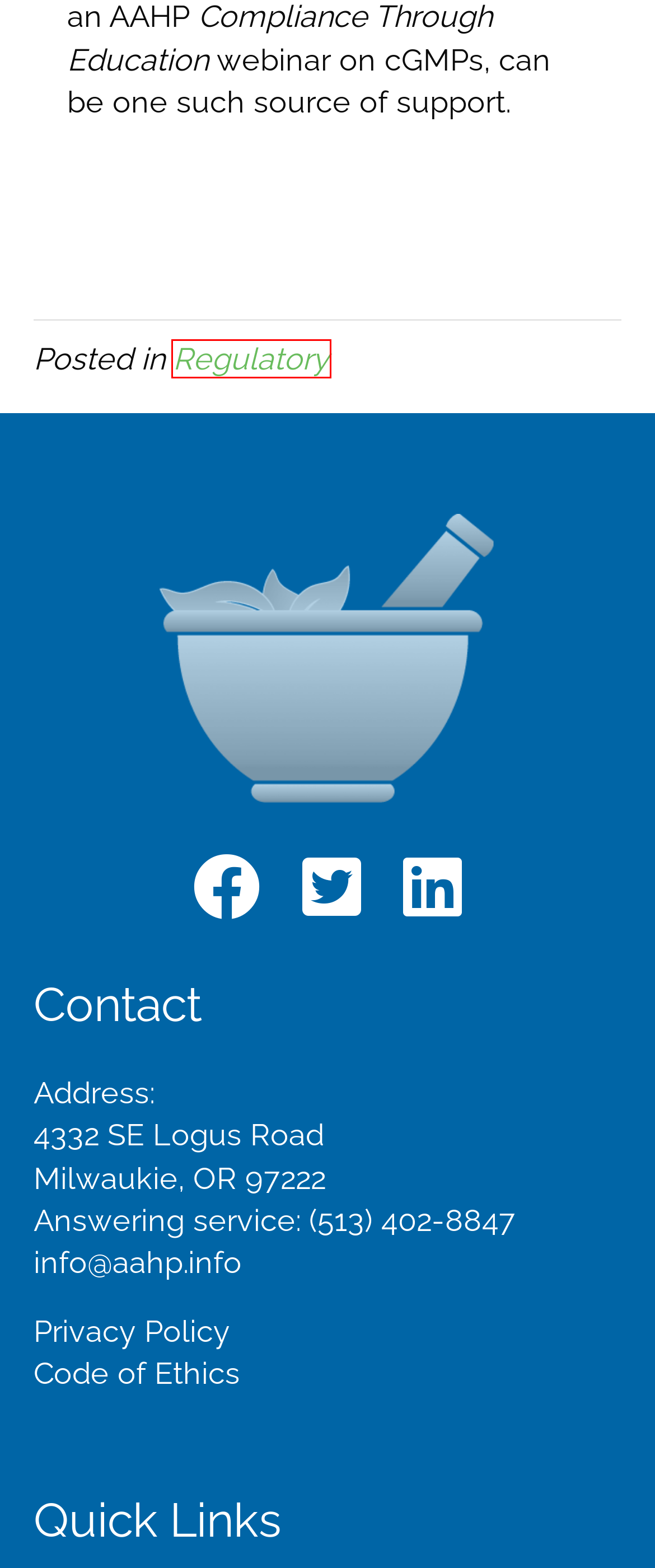You have a screenshot showing a webpage with a red bounding box around a UI element. Choose the webpage description that best matches the new page after clicking the highlighted element. Here are the options:
A. Events from June 12 – March 24, 2023 – The American Association for Homeopathic Products
B. Privacy Statement - The American Association for Homeopathic Products
C. Consumer Information - The American Association for Homeopathic Products
D. Membership - The American Association for Homeopathic Products
E. Member Log In - The American Association for Homeopathic Products
F. The American Association for Homeopathic Products | AAHP
G. News, Resources, & Updates - The American Association for Homeopathic Products
H. Regulatory Archives - The American Association for Homeopathic Products

H